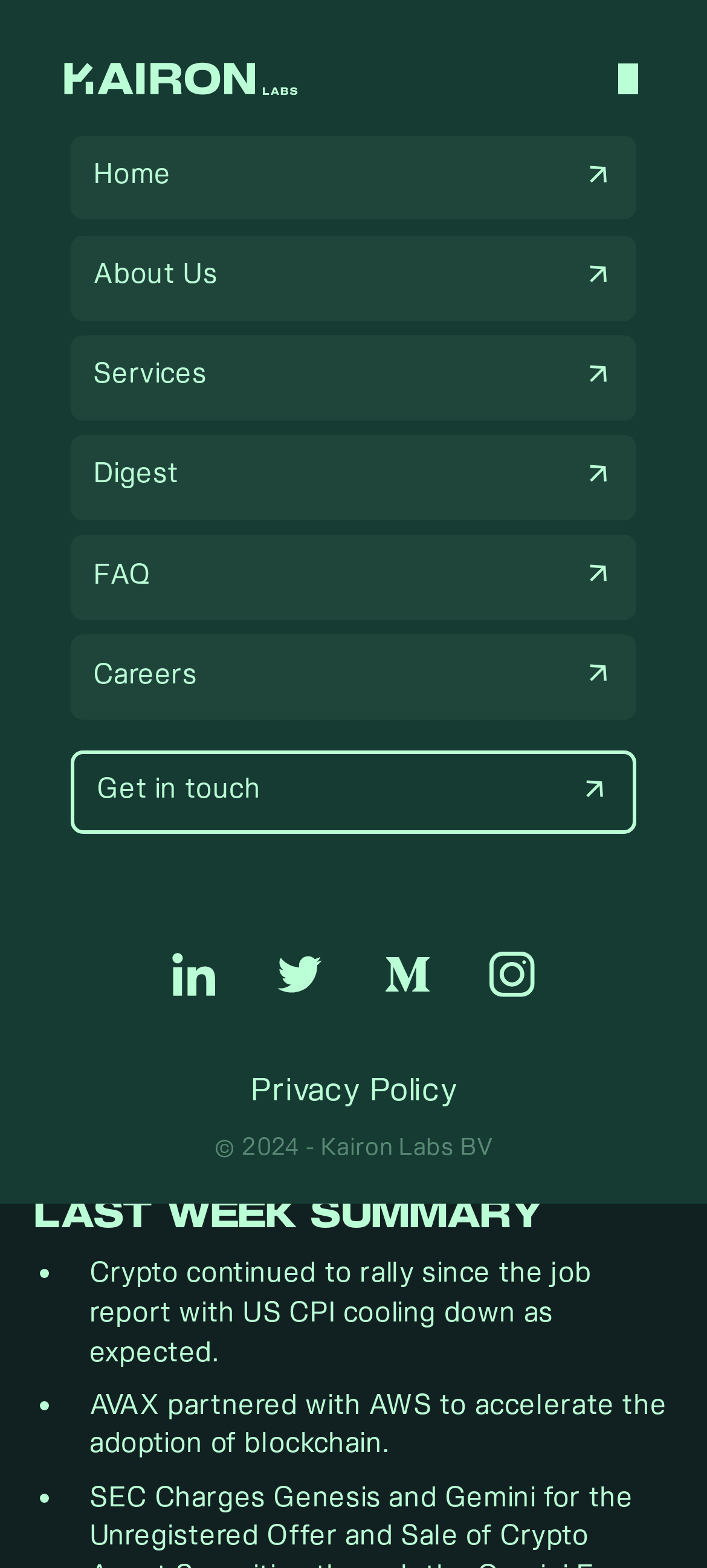What is the purpose of the links at the top right corner?
Refer to the image and answer the question using a single word or phrase.

Open Menu